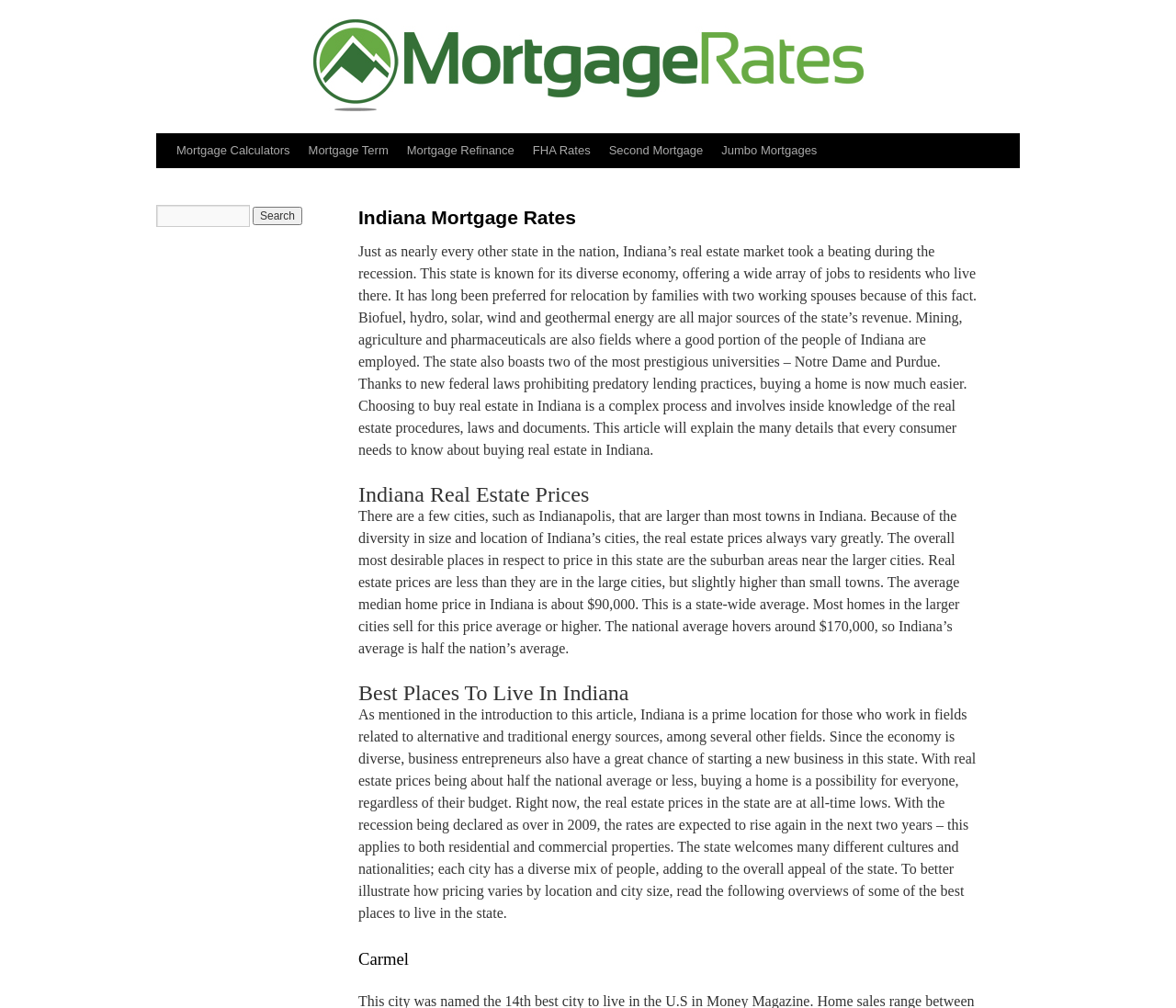What is mentioned as a major source of revenue for Indiana?
Provide a concise answer using a single word or phrase based on the image.

Biofuel, hydro, solar, wind and geothermal energy